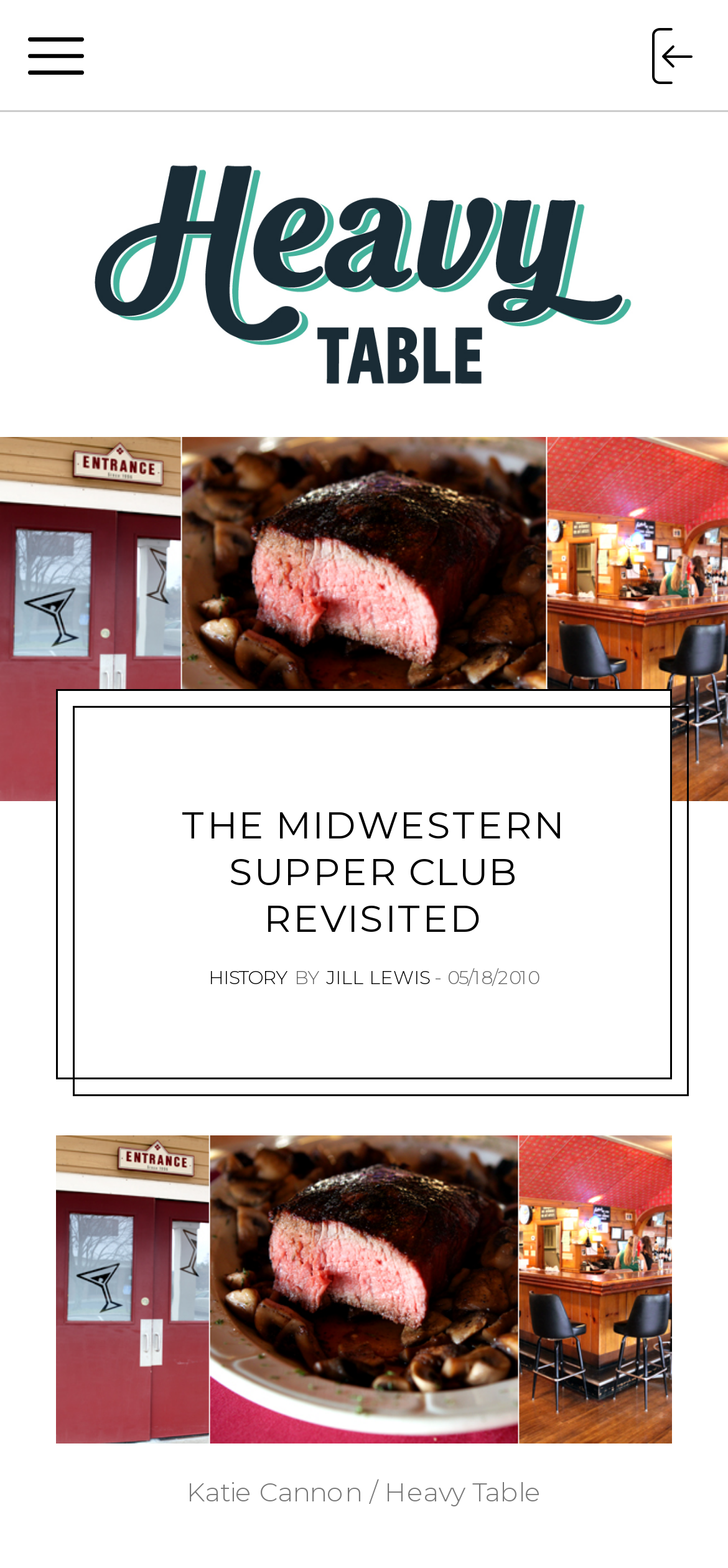What is the topic of the article?
Please answer the question with a single word or phrase, referencing the image.

Midwestern Supper Club